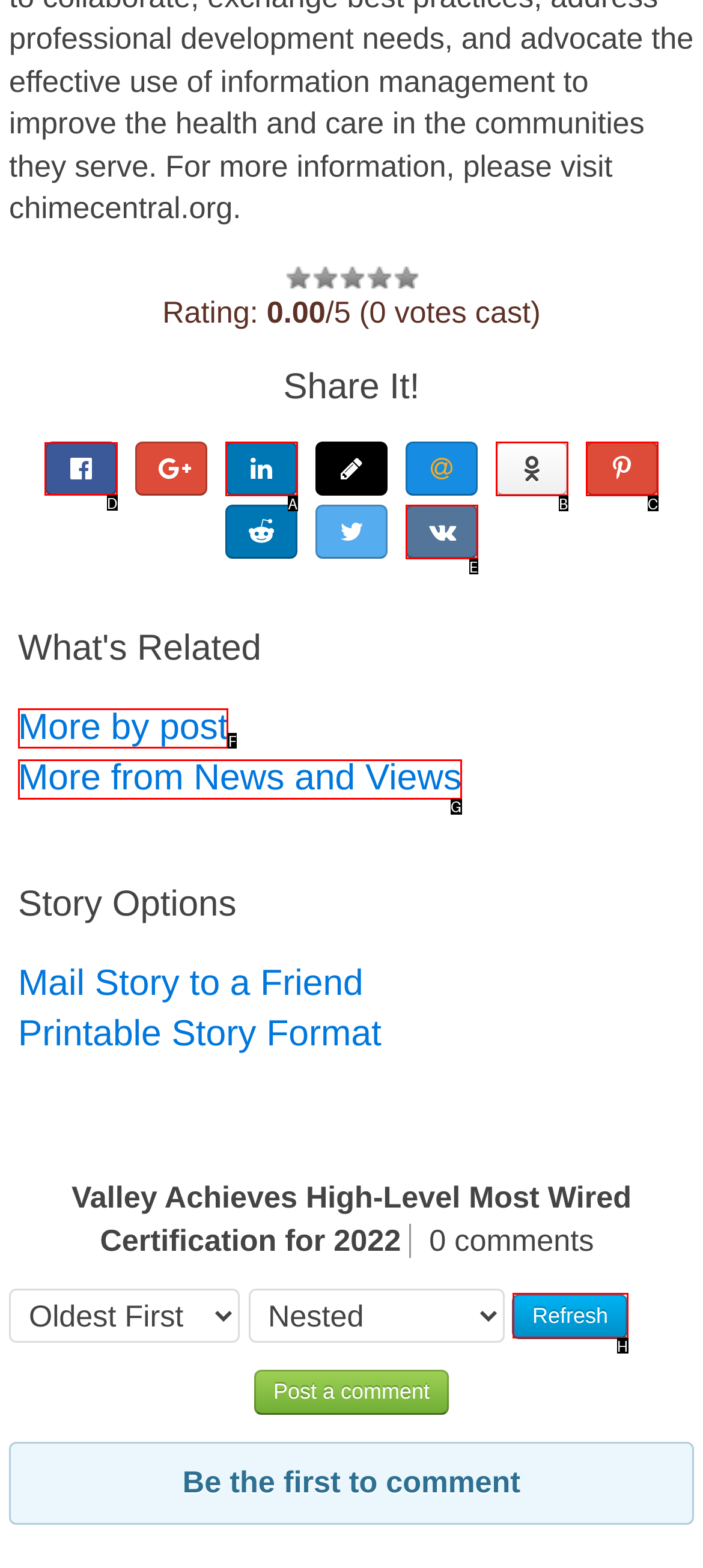Determine which option you need to click to execute the following task: copy a link to this post to clipboard. Provide your answer as a single letter.

None